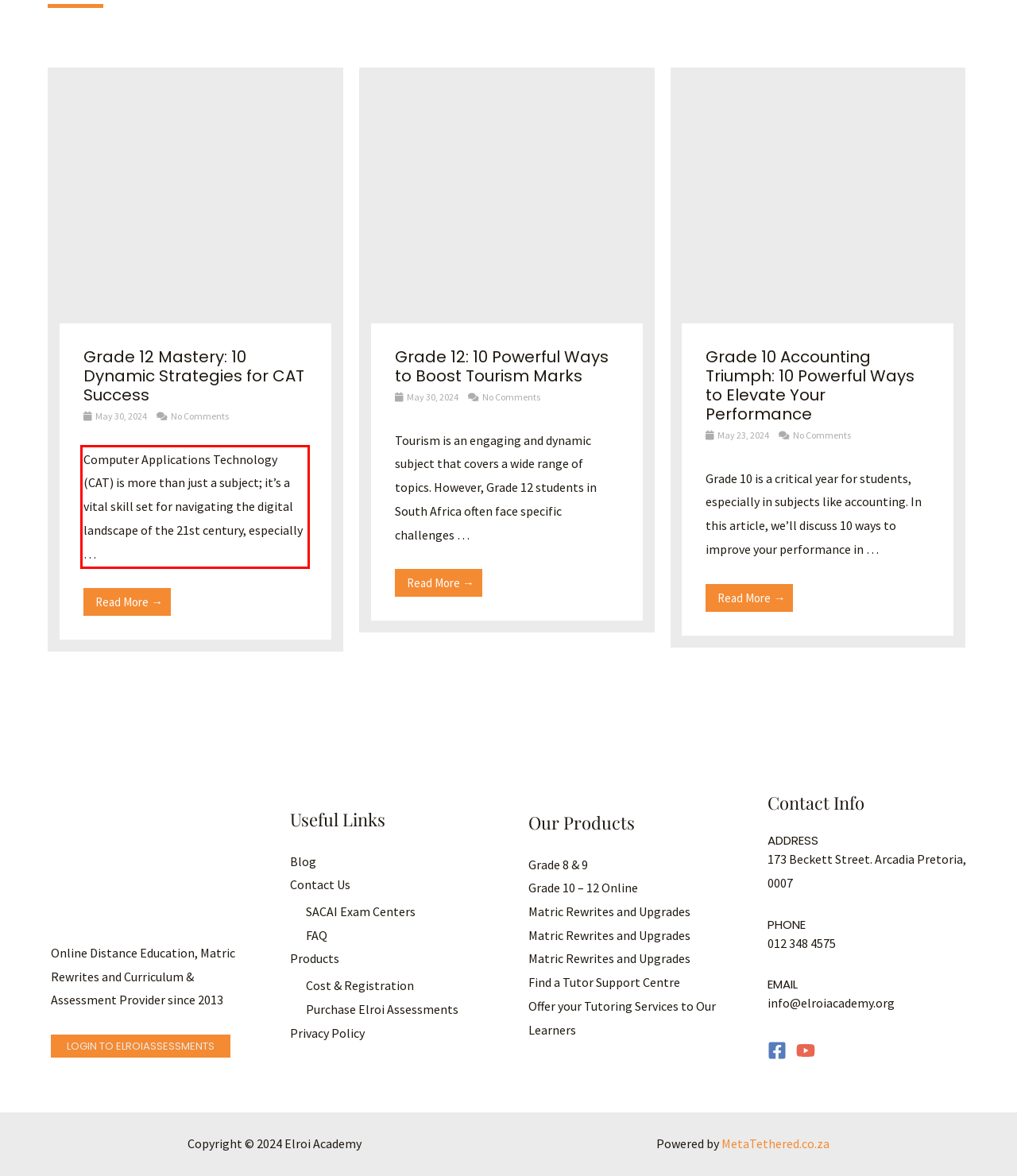Examine the webpage screenshot and use OCR to obtain the text inside the red bounding box.

Computer Applications Technology (CAT) is more than just a subject; it’s a vital skill set for navigating the digital landscape of the 21st century, especially …